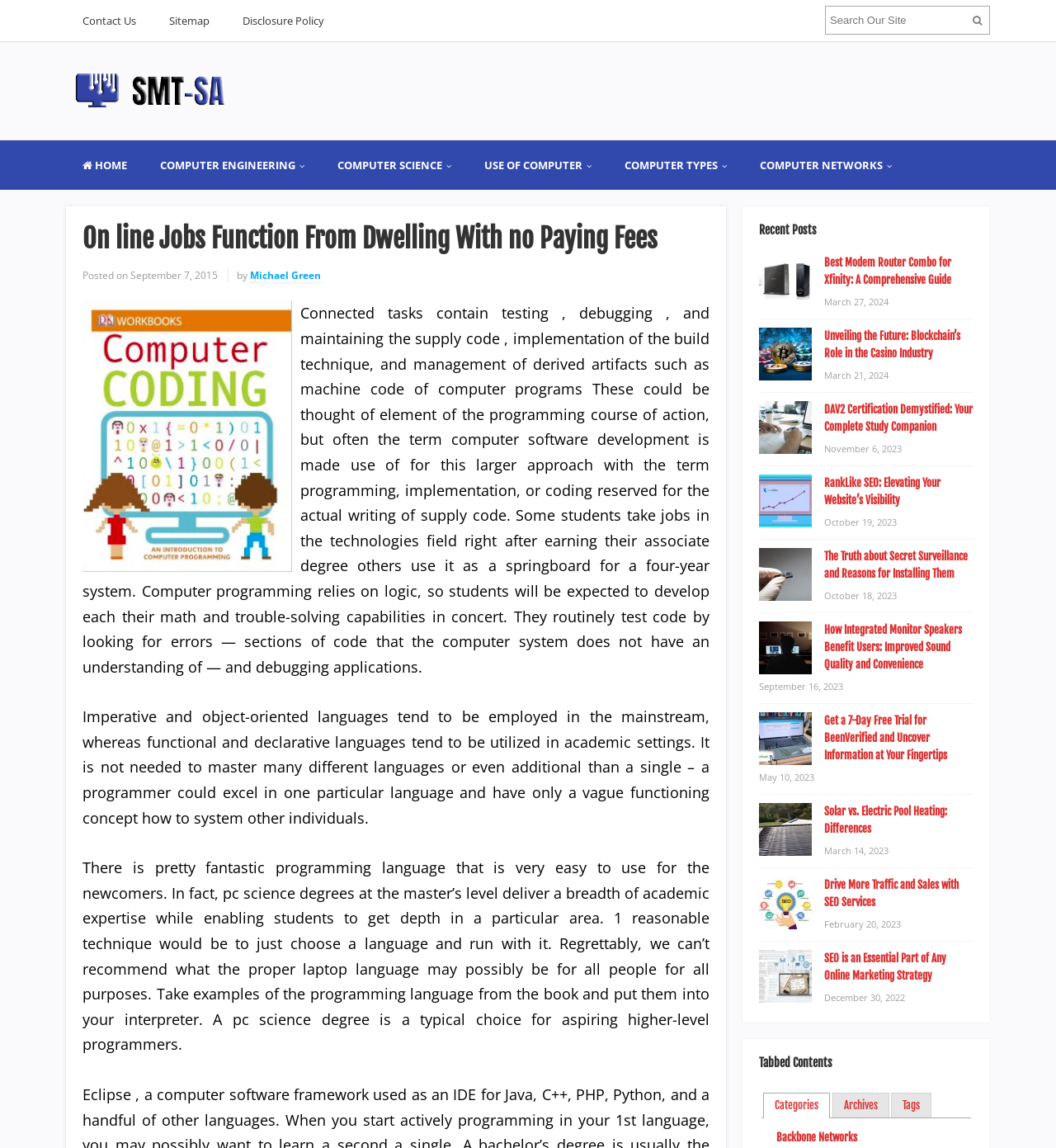Pinpoint the bounding box coordinates of the area that must be clicked to complete this instruction: "Go to COMPUTER ENGINEERING page".

[0.136, 0.122, 0.304, 0.165]